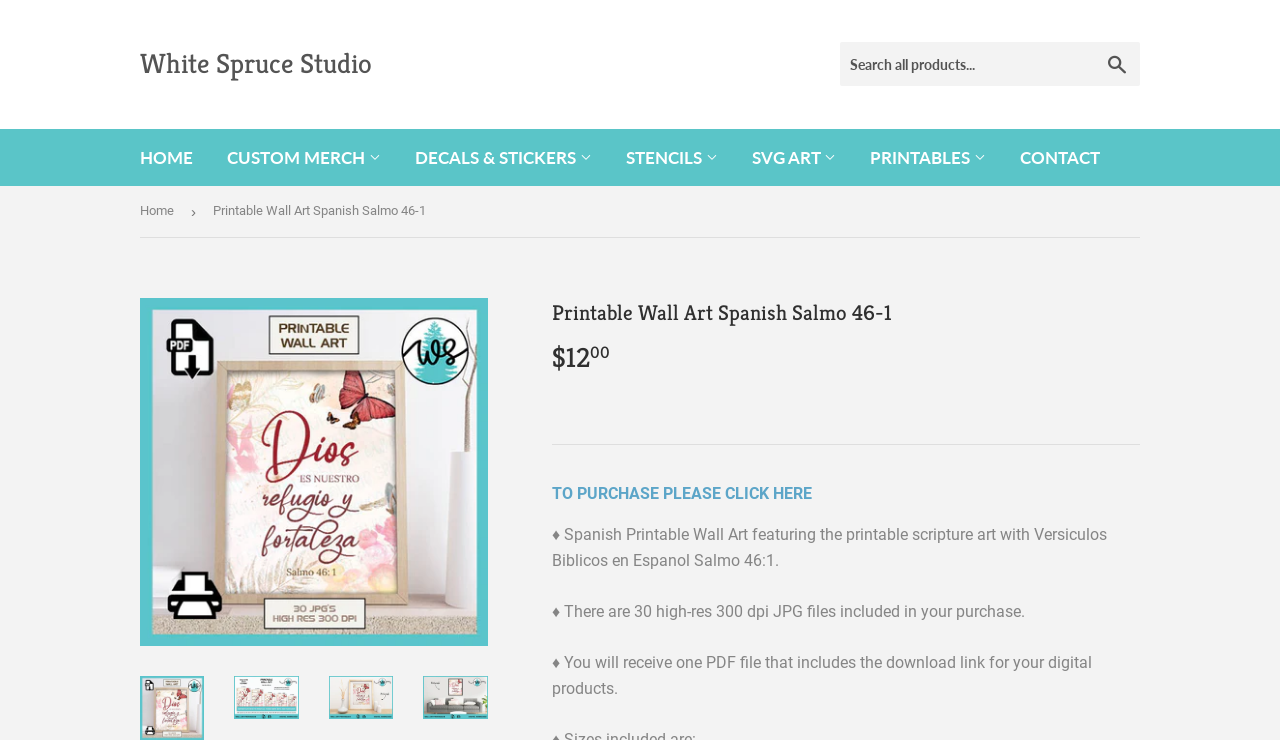Answer the question with a brief word or phrase:
How many high-res JPG files are included in the purchase?

30